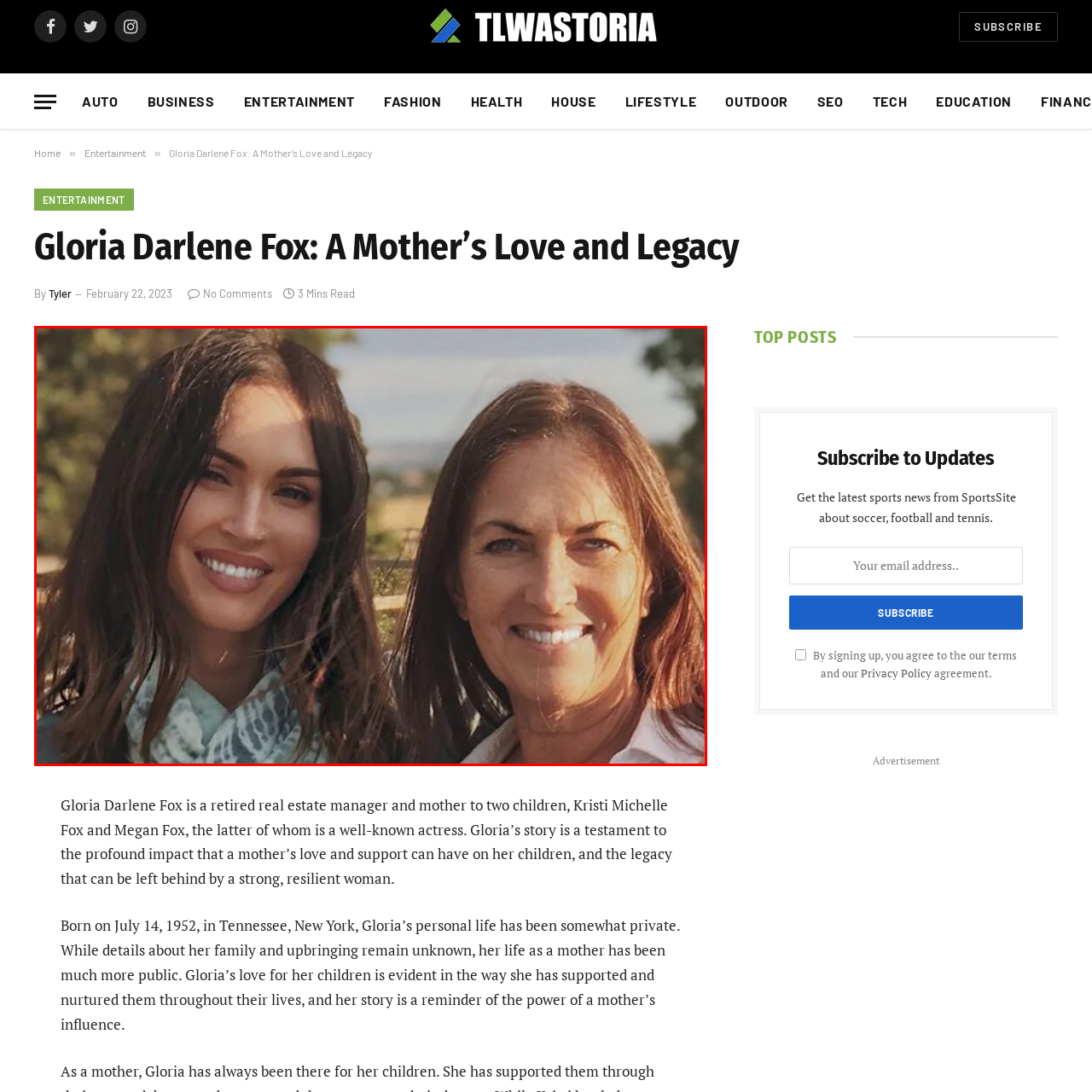Pay close attention to the image within the red perimeter and provide a detailed answer to the question that follows, using the image as your primary source: 
Where is the family moment taking place?

The caption describes the backdrop of the image as a picturesque outdoor setting, implying that the warm moment between Gloria and Megan is taking place in a natural environment, possibly in a park, garden, or other outdoor location.